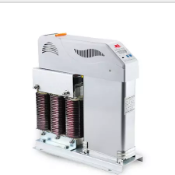Explain the details of the image comprehensively.

The image showcases the LV "Intelligent" Capacitor (Capacitor Bank) designed for power factor correction and energy saving, specifically featuring the Harmonic Suppression Type. This advanced electrical device is engineered to enhance energy efficiency in low-voltage applications. Its sleek, metallic casing encapsulates several stacked capacitors with a distinctive design that highlights its modern technology. The device is equipped with a control panel that includes various indicators and buttons for user interaction. This capacitor bank not only optimizes power factor but also mitigates harmonic distortion, contributing to improved electrical system performance and longevity. Ideal for industrial and commercial settings, it represents a significant advancement in capacitor technology.